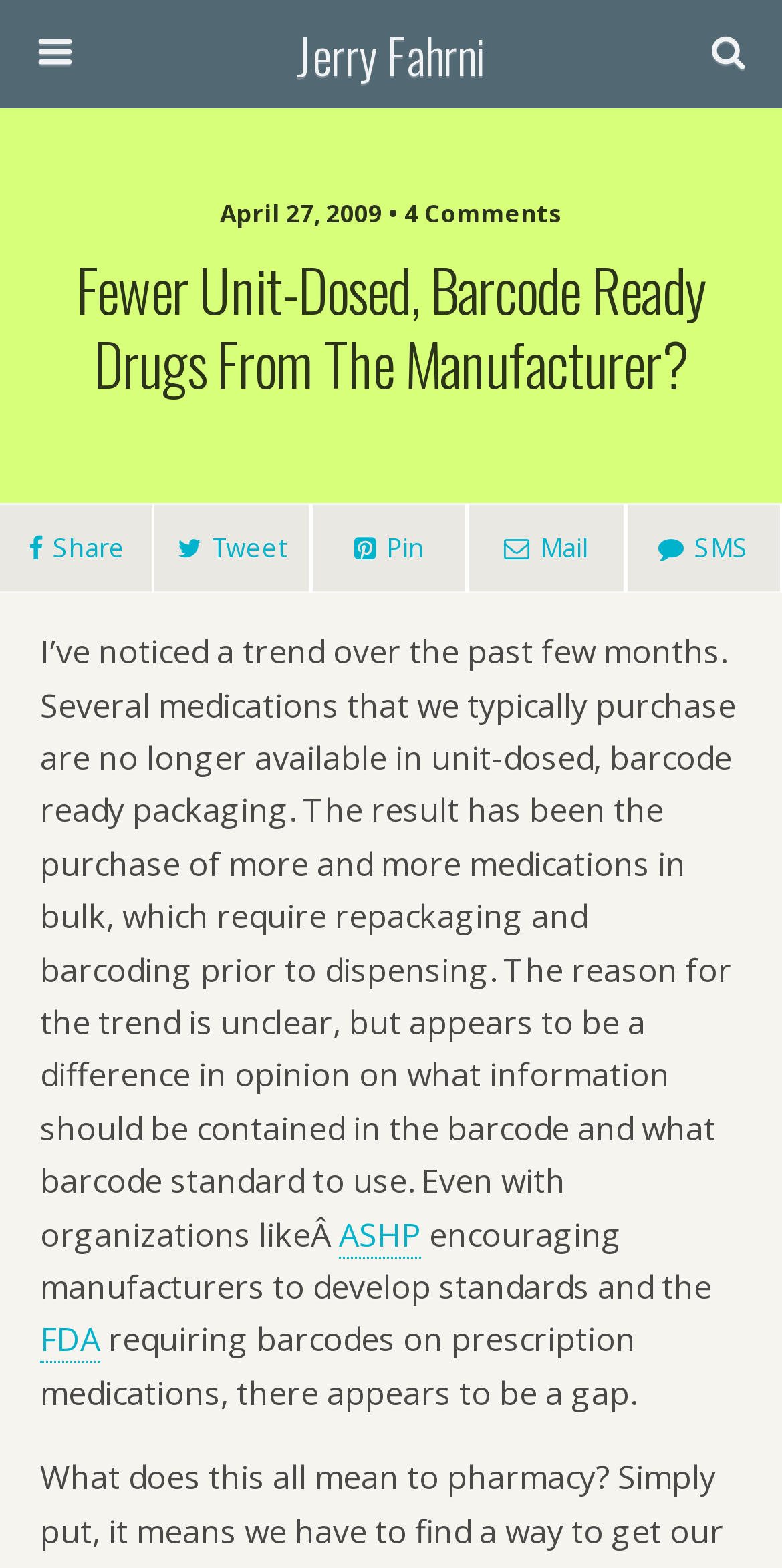Please provide a brief answer to the following inquiry using a single word or phrase:
How many comments does this article have?

4 Comments